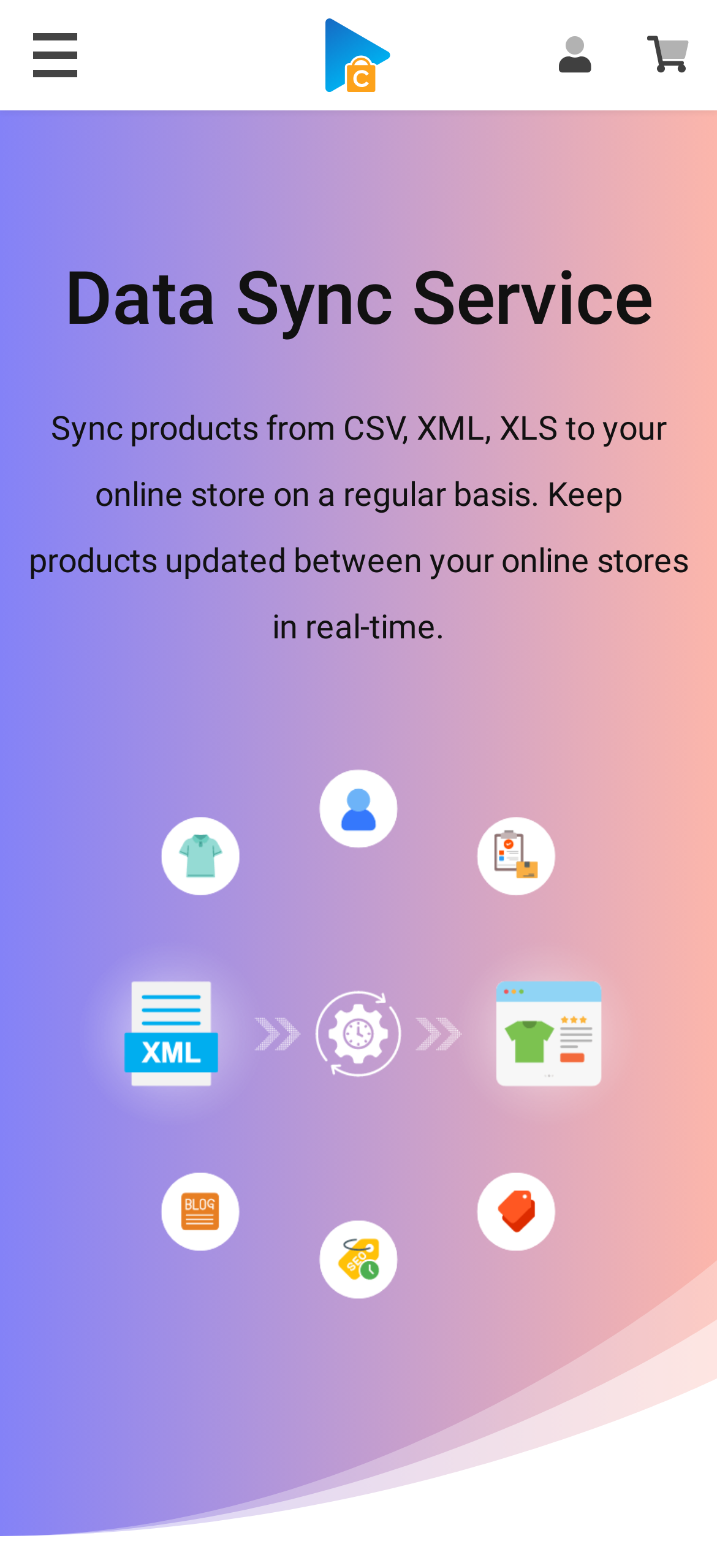Can you extract the headline from the webpage for me?

Data Sync Service